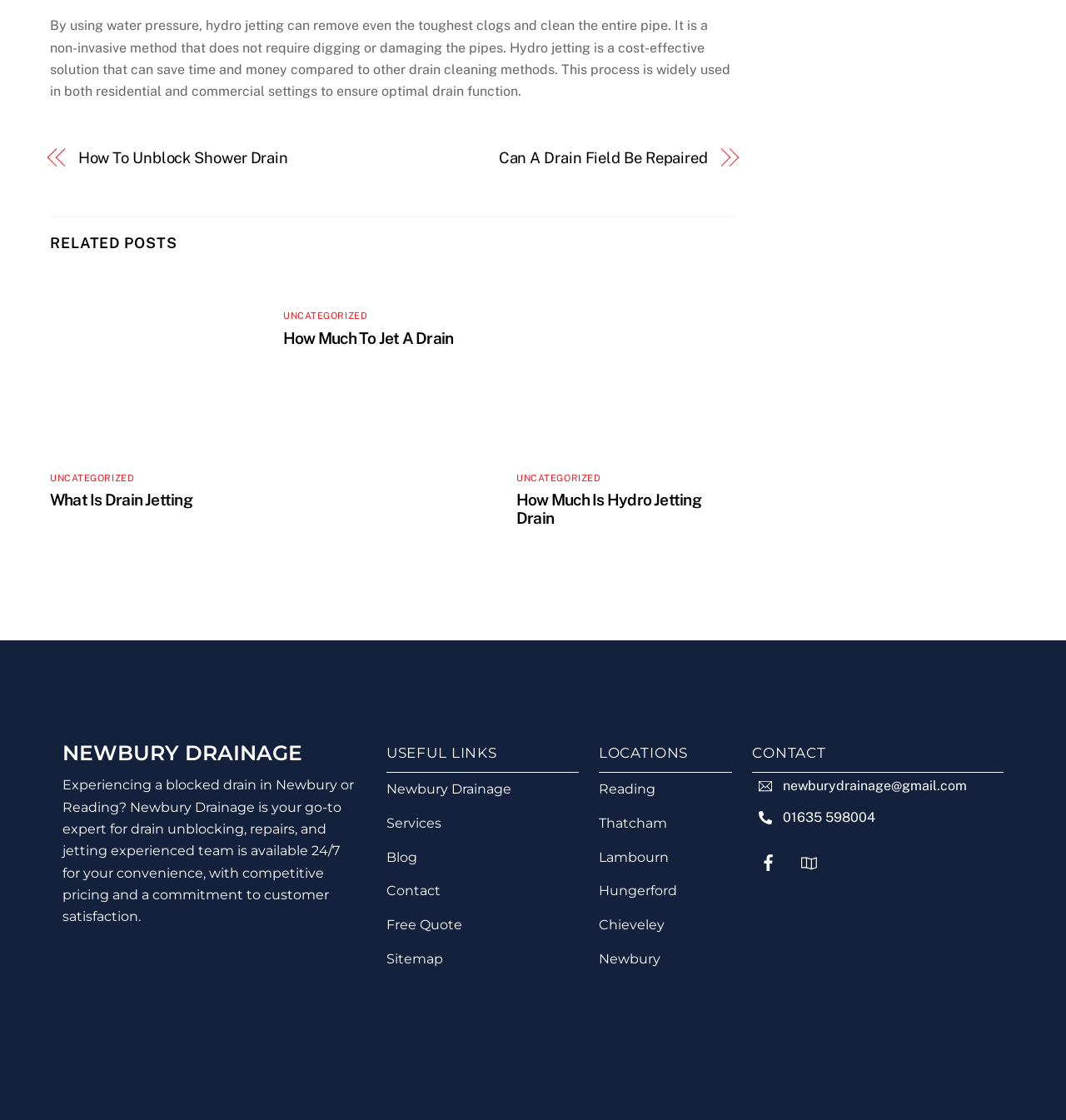Pinpoint the bounding box coordinates of the clickable element needed to complete the instruction: "Click on the 'WI Methods Lab' link". The coordinates should be provided as four float numbers between 0 and 1: [left, top, right, bottom].

None